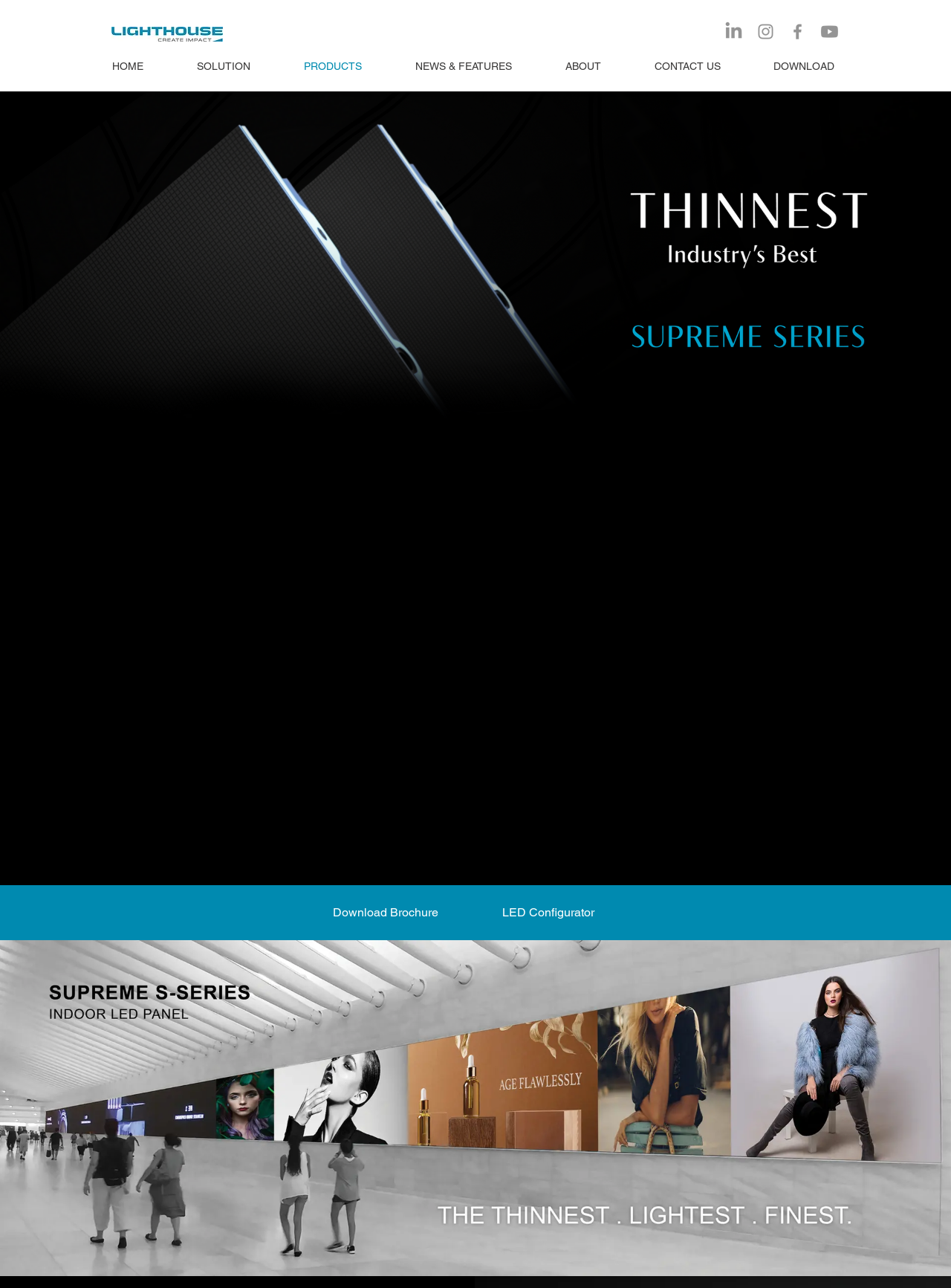What is the background image of the webpage?
Respond to the question with a single word or phrase according to the image.

BG_7.jpg